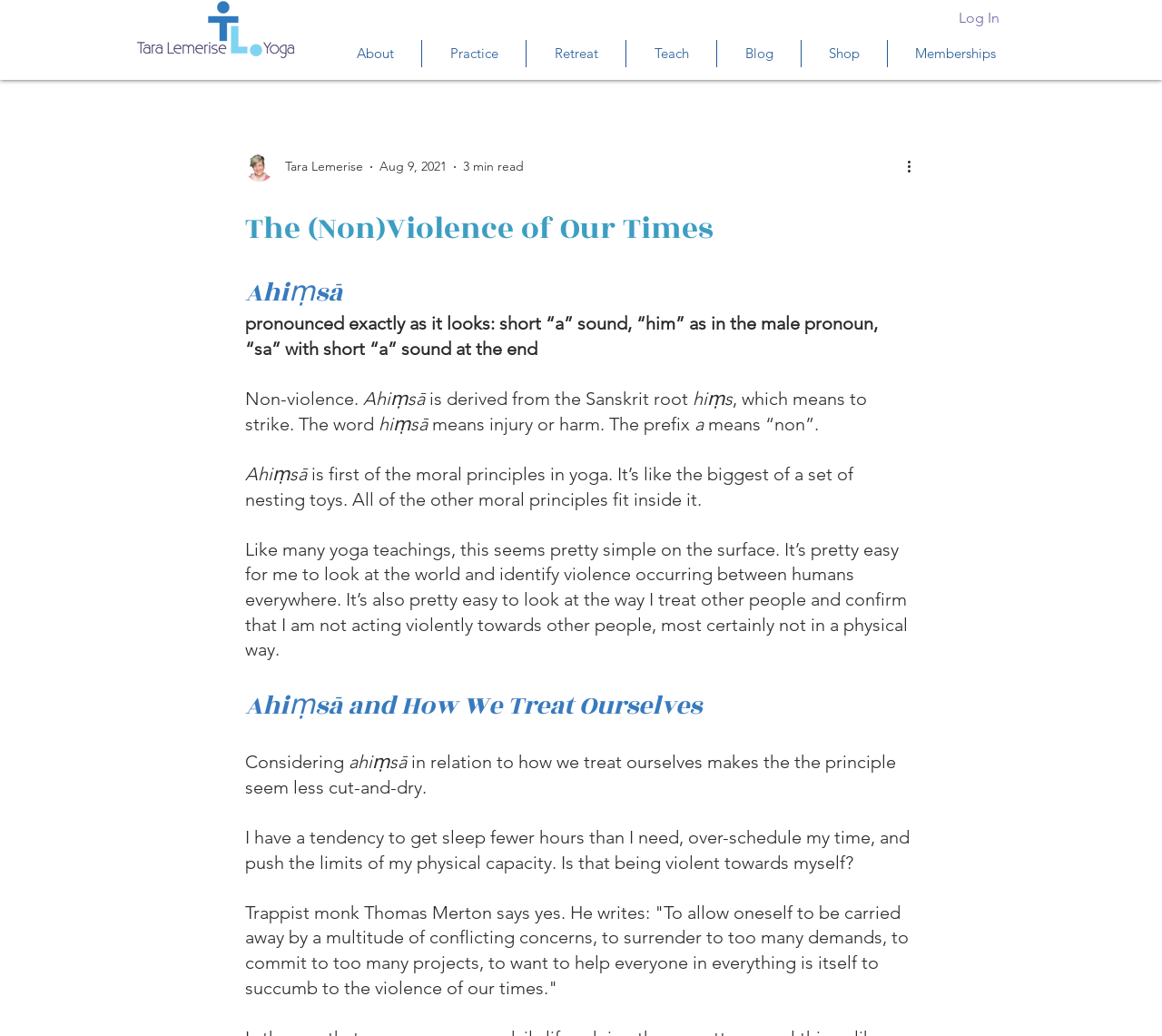Provide an in-depth caption for the webpage.

This webpage is about yoga and non-violence, specifically the concept of ahiṃsā. At the top left corner, there is a logo of TLY (Tara Lemerise Yoga) with blue T and L and purple wording. On the top right corner, there is a "Log In" button. Below the logo, there is a navigation menu with links to "About", "Practice", "Retreat", "Teach", "Blog", "Shop", and "Memberships".

The main content of the webpage is an article written by Tara Lemerise, with her picture on the left side. The article title is "The (Non)Violence of Our Times" and has a subheading "Ahiṃsā". The article discusses the concept of ahiṃsā, which means non-violence, and its application in yoga. The text explains the Sanskrit root of the word and its meaning, and then delves into how ahiṃsā applies not only to our treatment of others but also to our treatment of ourselves.

The article is divided into sections, with headings such as "Ahiṃsā" and "Ahiṃsā and How We Treat Ourselves". The text is written in a conversational tone, with the author sharing their personal thoughts and experiences. There are also quotes from other sources, such as Trappist monk Thomas Merton, to support the author's points.

On the right side of the article, there is a "More actions" button with an image of three dots. At the bottom of the article, there is no visible call-to-action or footer section. Overall, the webpage has a clean and simple design, with a focus on the article's content.